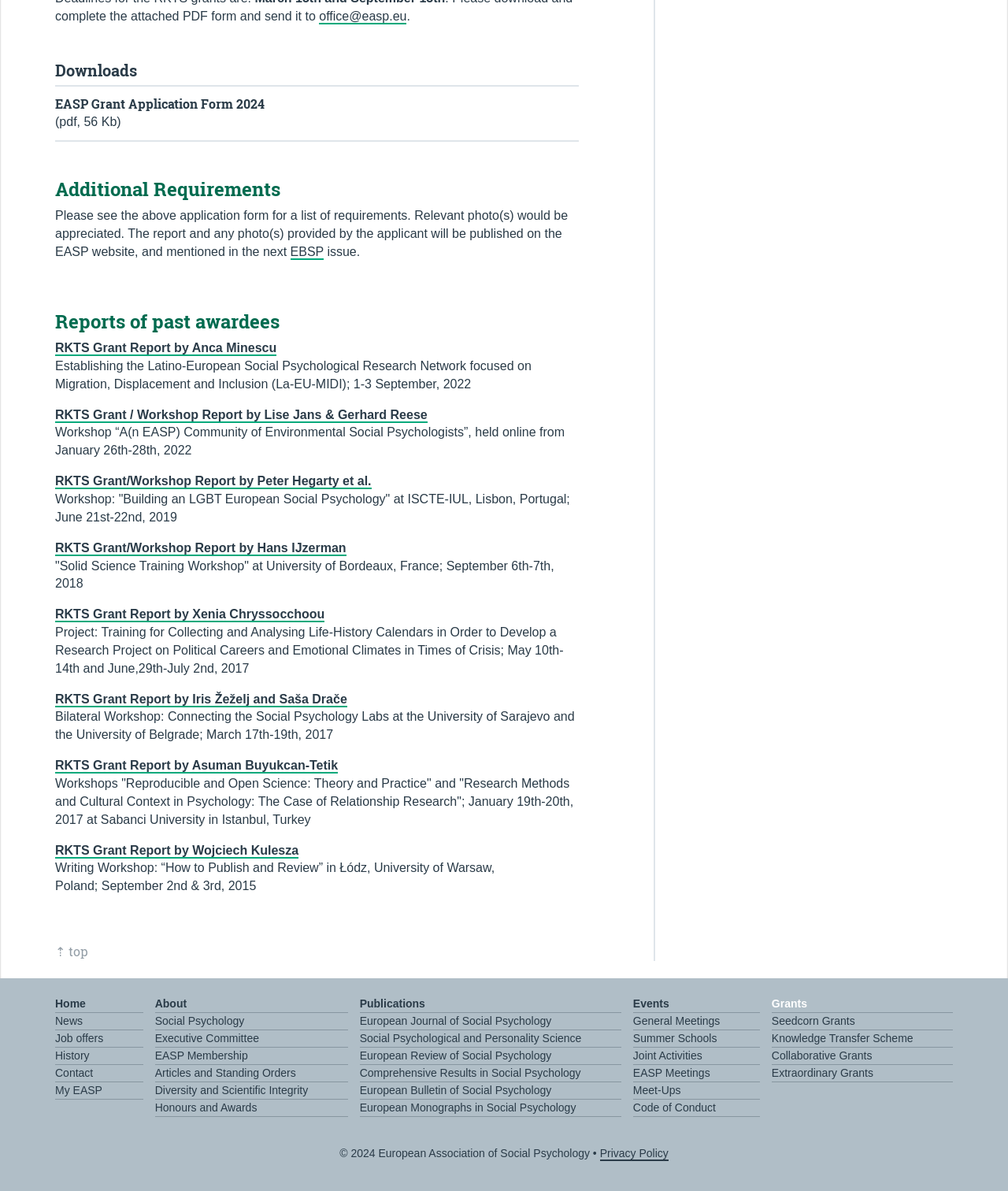Select the bounding box coordinates of the element I need to click to carry out the following instruction: "read about seedcorn grants".

[0.765, 0.852, 0.848, 0.862]